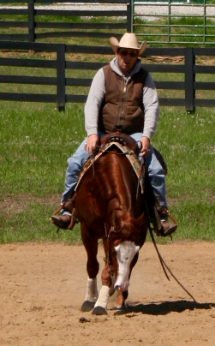What surrounds the green pasture?
Using the image, elaborate on the answer with as much detail as possible.

The background of the image features a green pasture, which is enclosed by a black fence, creating a serene and peaceful environment for the horse training session.